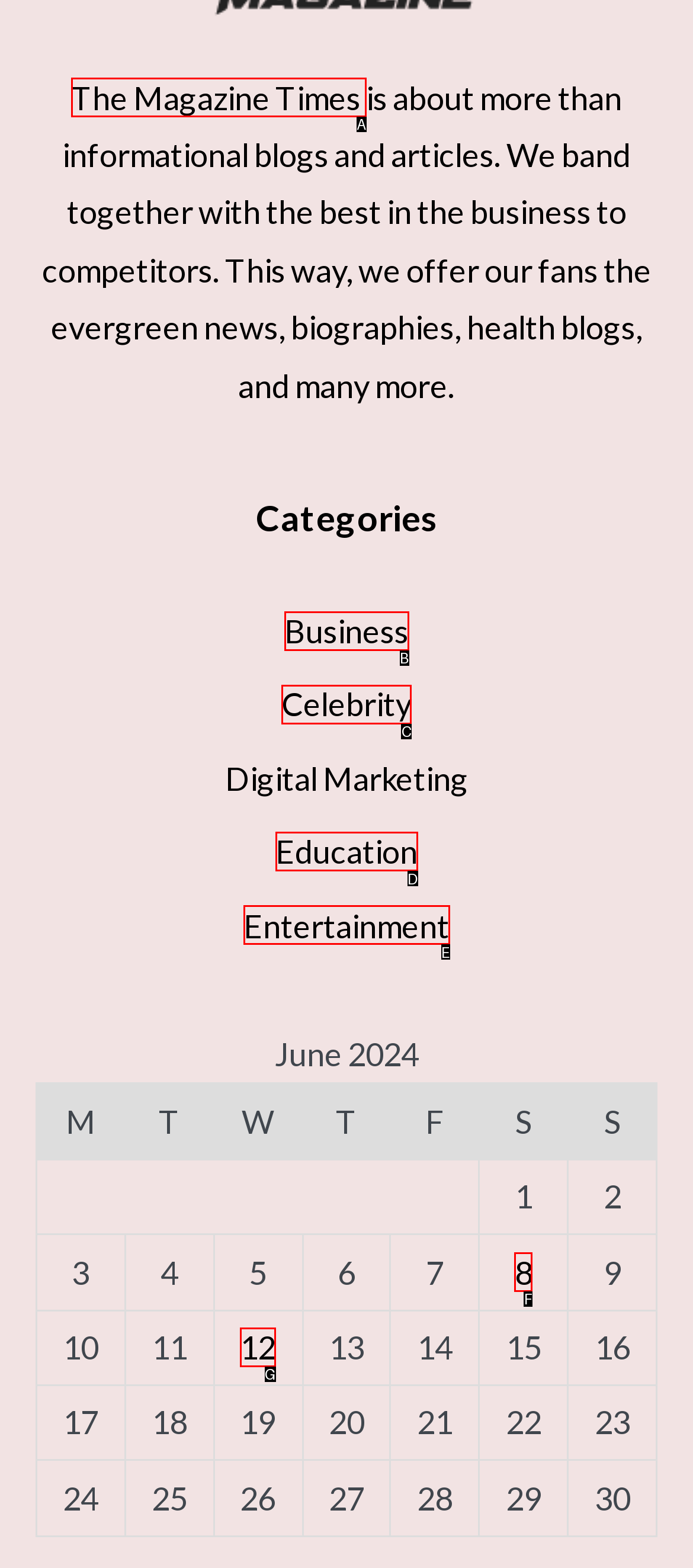Which option best describes: Celebrity
Respond with the letter of the appropriate choice.

C